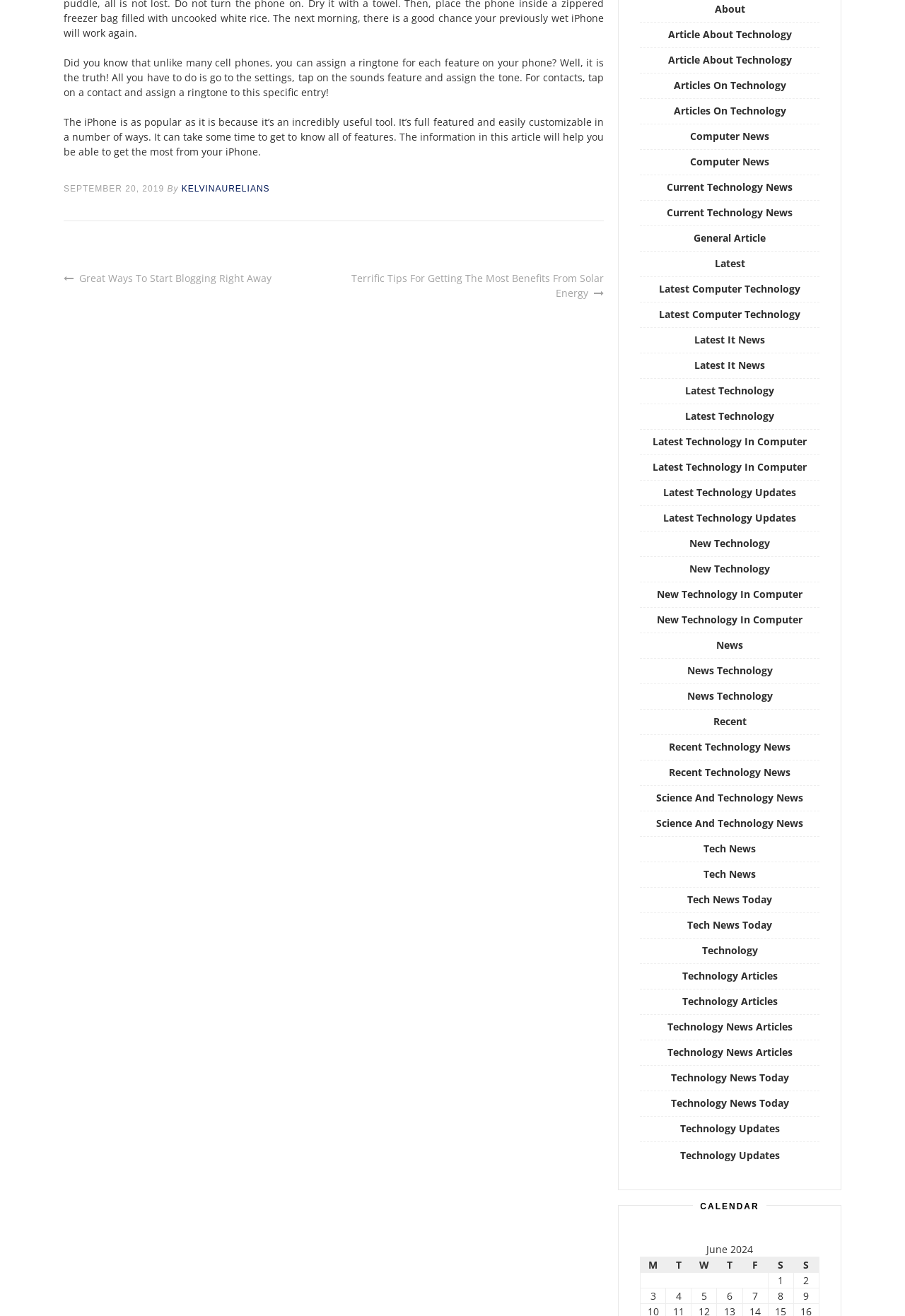Locate the UI element that matches the description winwayfinancial@gmail.com in the webpage screenshot. Return the bounding box coordinates in the format (top-left x, top-left y, bottom-right x, bottom-right y), with values ranging from 0 to 1.

None